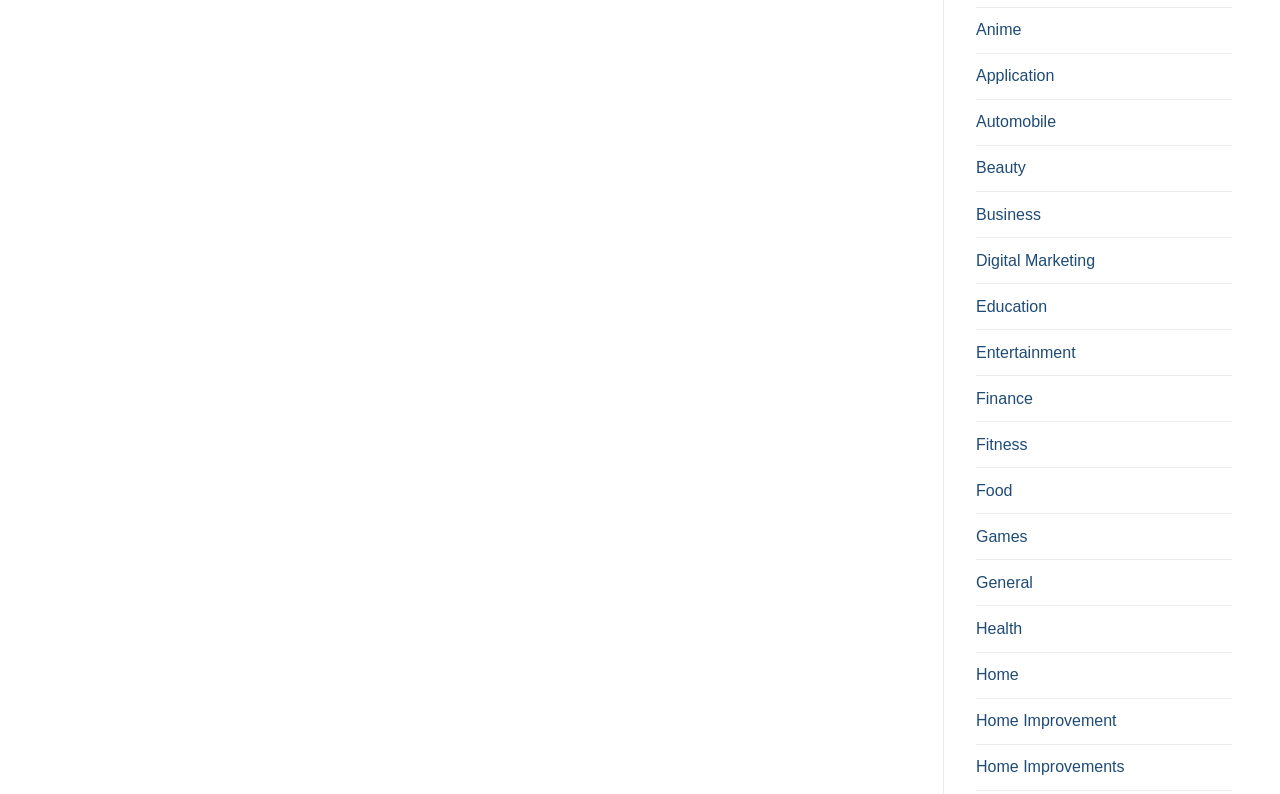Please identify the bounding box coordinates of the element I need to click to follow this instruction: "Explore Finance".

[0.762, 0.486, 0.962, 0.532]